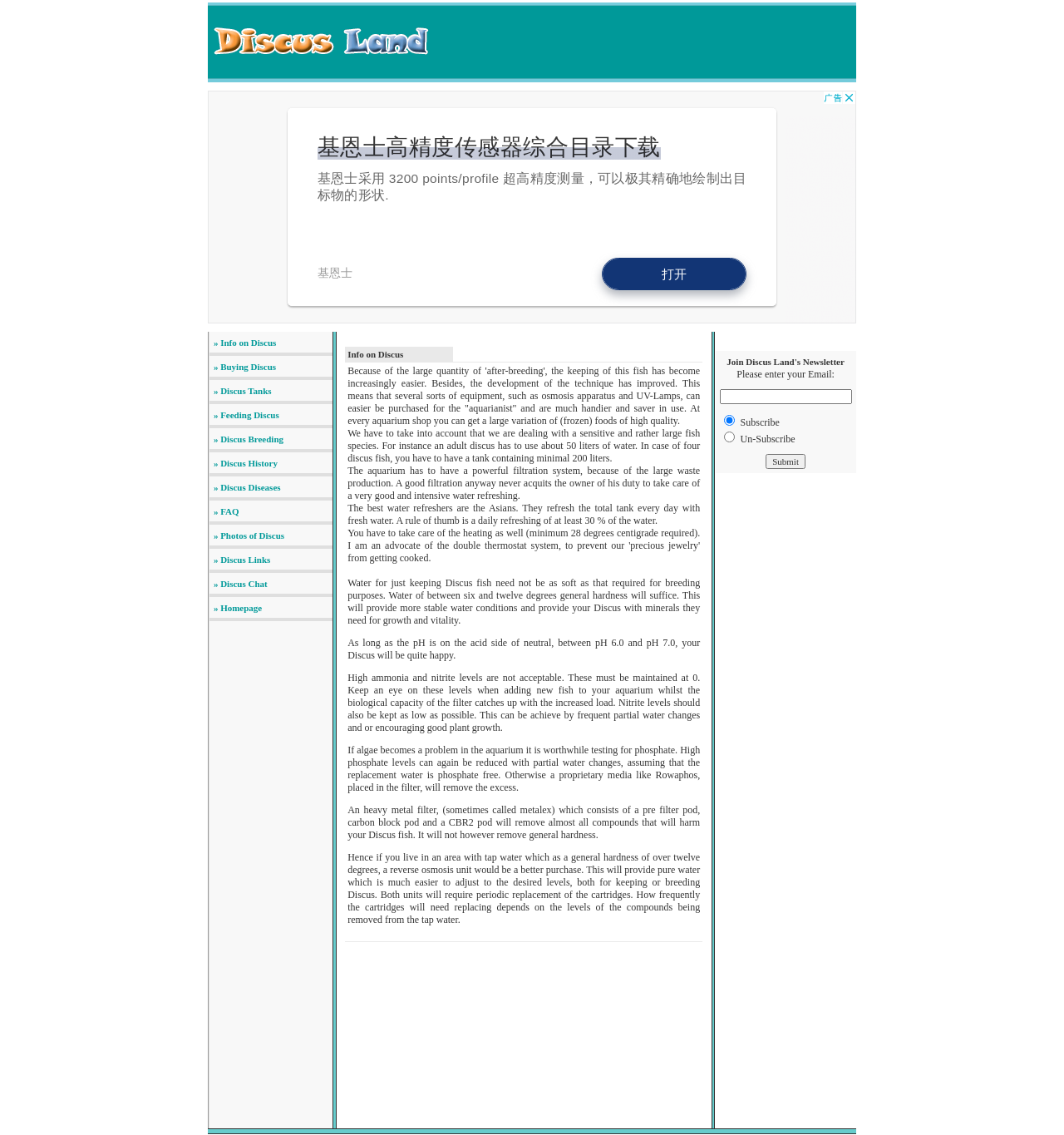Could you highlight the region that needs to be clicked to execute the instruction: "Read about 'Buying Discus'"?

[0.199, 0.318, 0.259, 0.327]